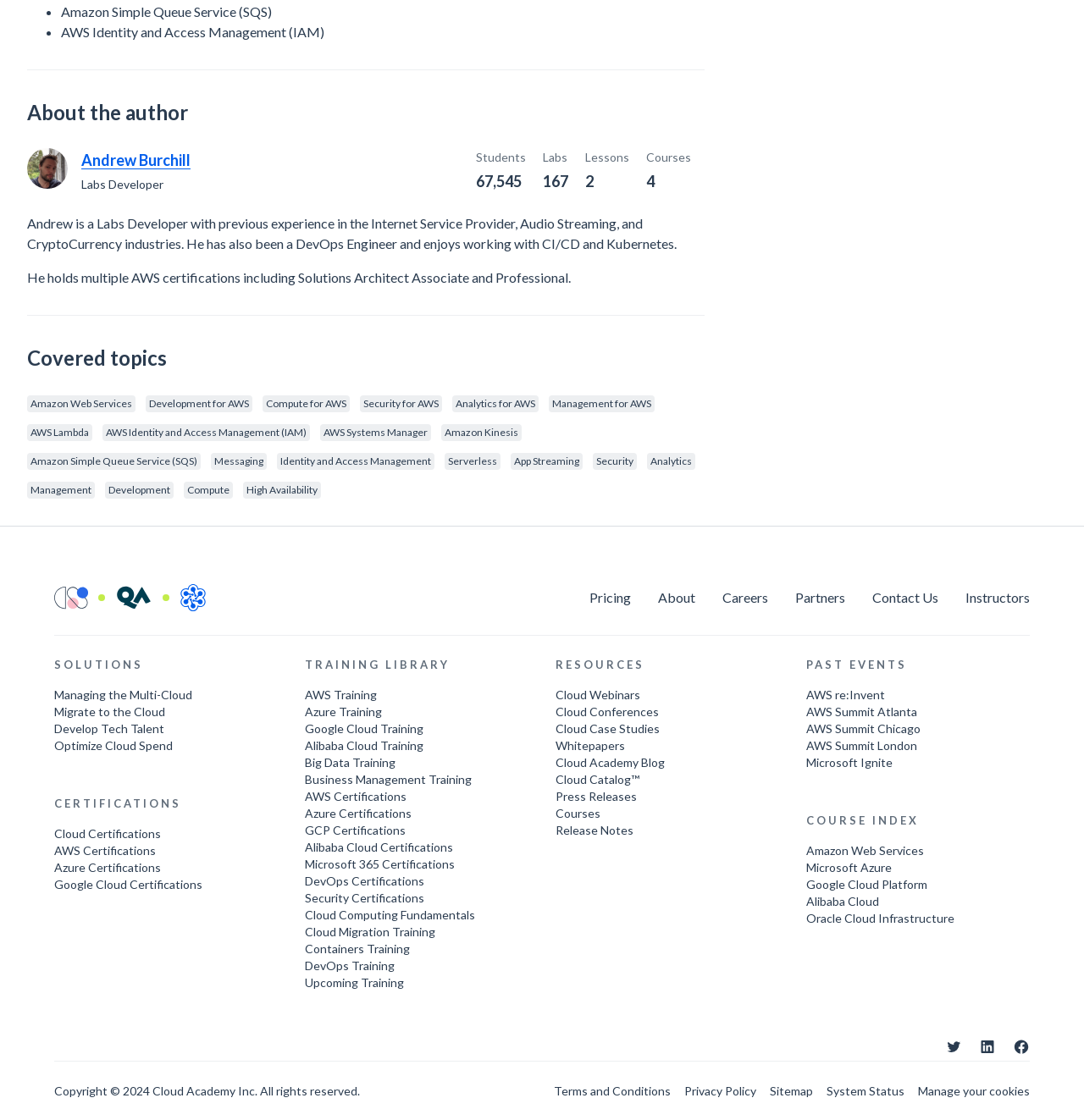Determine the coordinates of the bounding box that should be clicked to complete the instruction: "Check the QA logo". The coordinates should be represented by four float numbers between 0 and 1: [left, top, right, bottom].

[0.05, 0.517, 0.191, 0.55]